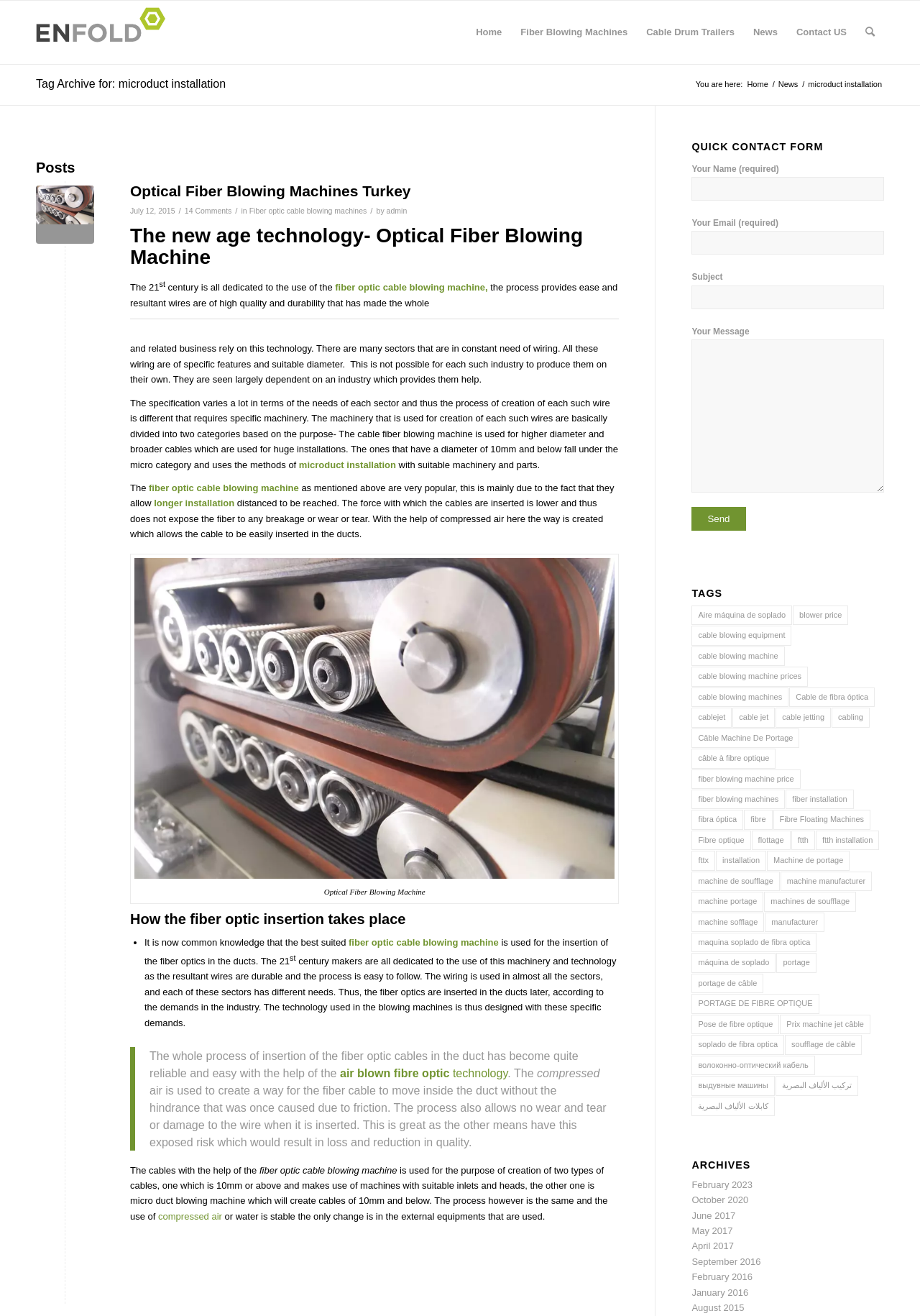Please give the bounding box coordinates of the area that should be clicked to fulfill the following instruction: "Go to the 'Company' page". The coordinates should be in the format of four float numbers from 0 to 1, i.e., [left, top, right, bottom].

None